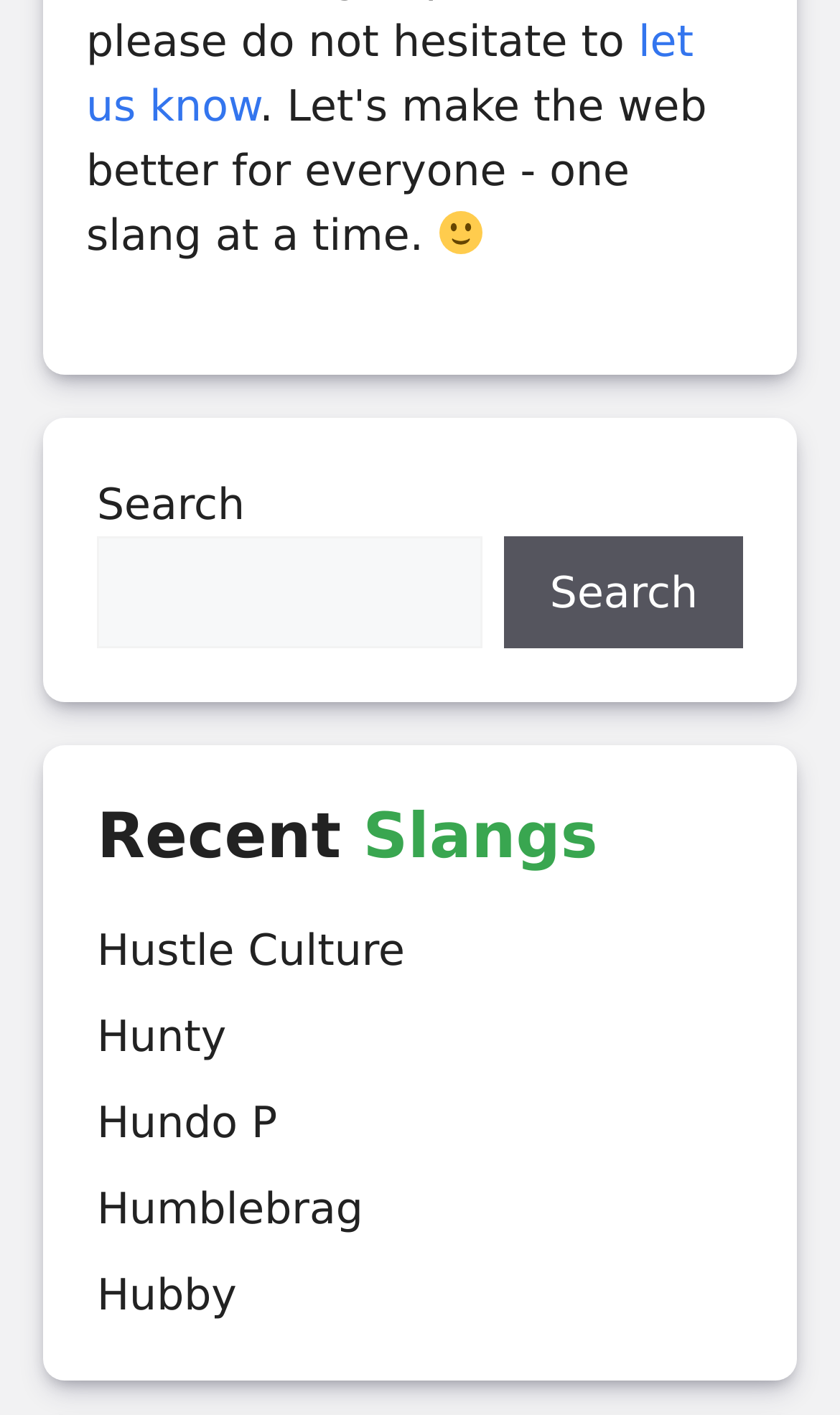How many elements are in the top section?
Please answer the question as detailed as possible.

I examined the top section of the page, which contains a link 'let us know' and an image '😊'. Therefore, there are 2 elements in the top section.